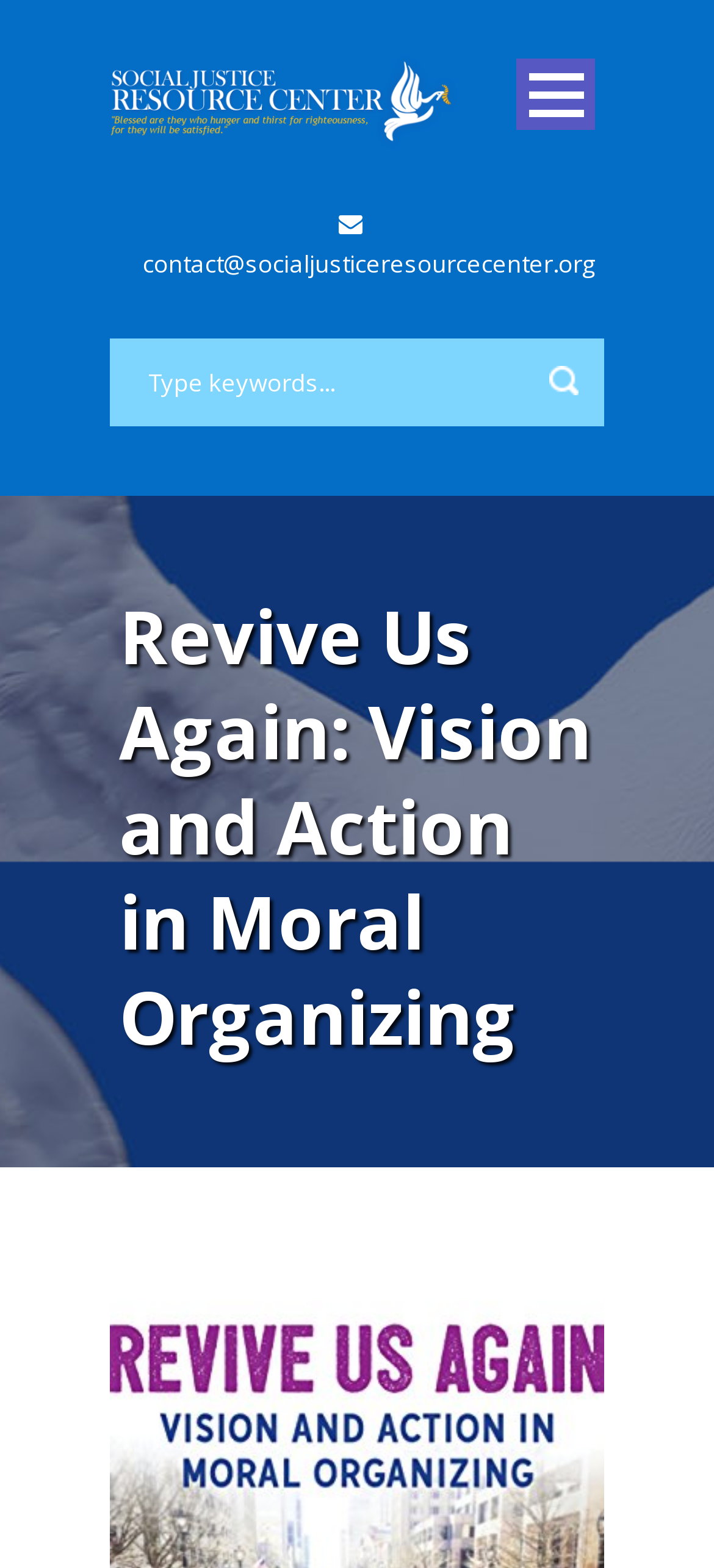Please pinpoint the bounding box coordinates for the region I should click to adhere to this instruction: "Open the menu".

[0.723, 0.037, 0.833, 0.083]